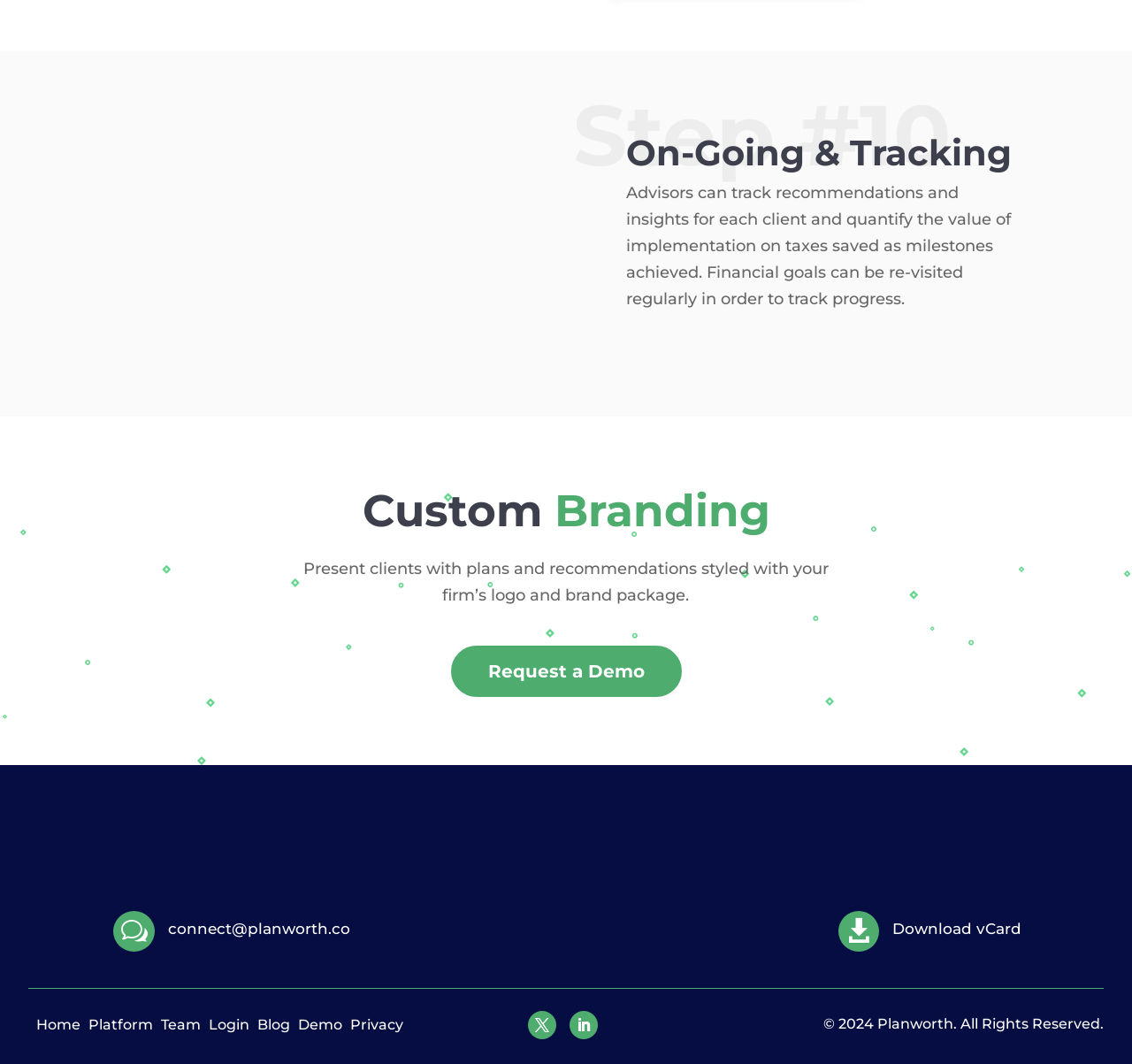Give a short answer to this question using one word or a phrase:
How many links are provided in the footer section?

7